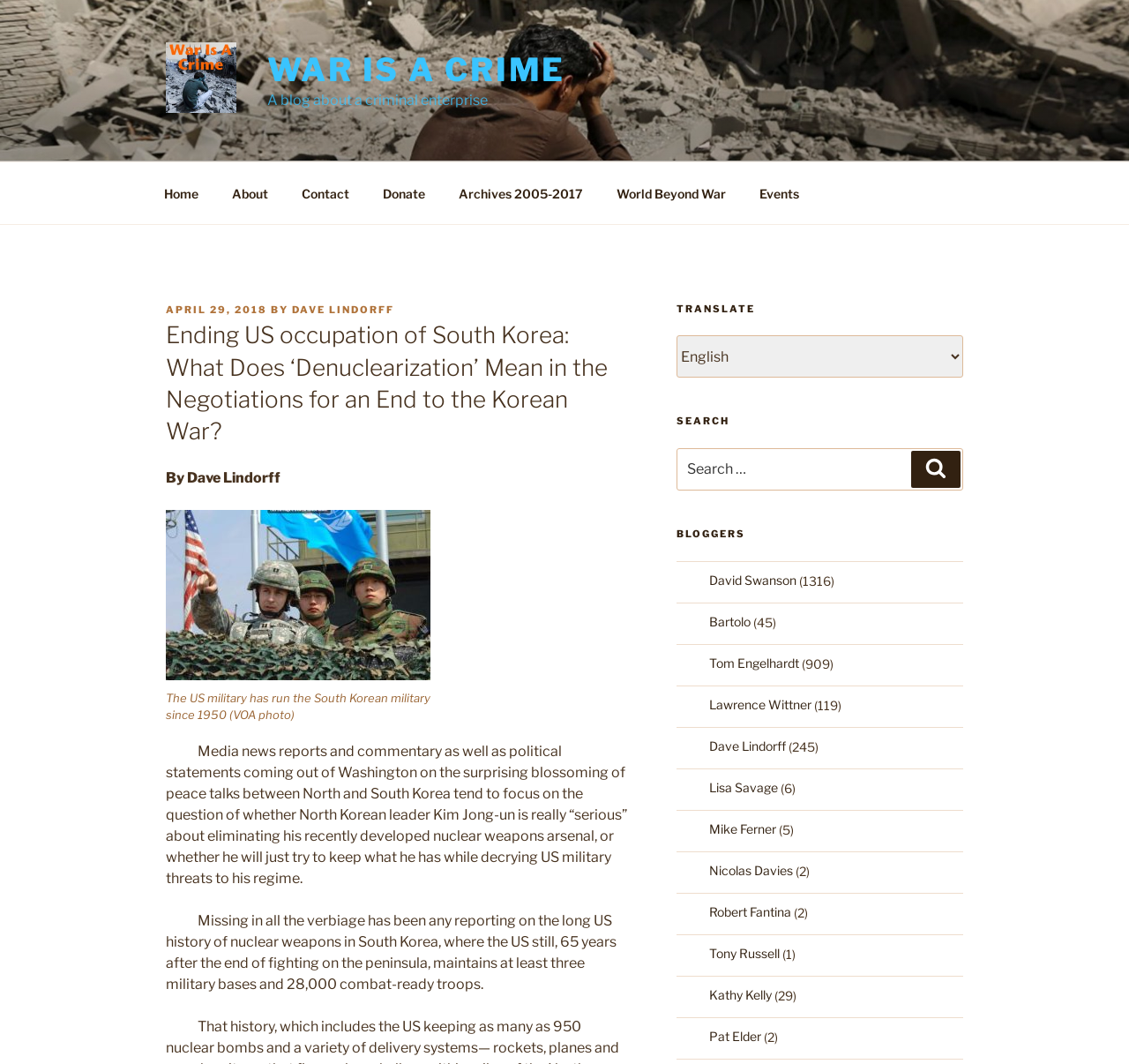Answer the question using only one word or a concise phrase: What is the topic of the article?

US occupation of South Korea